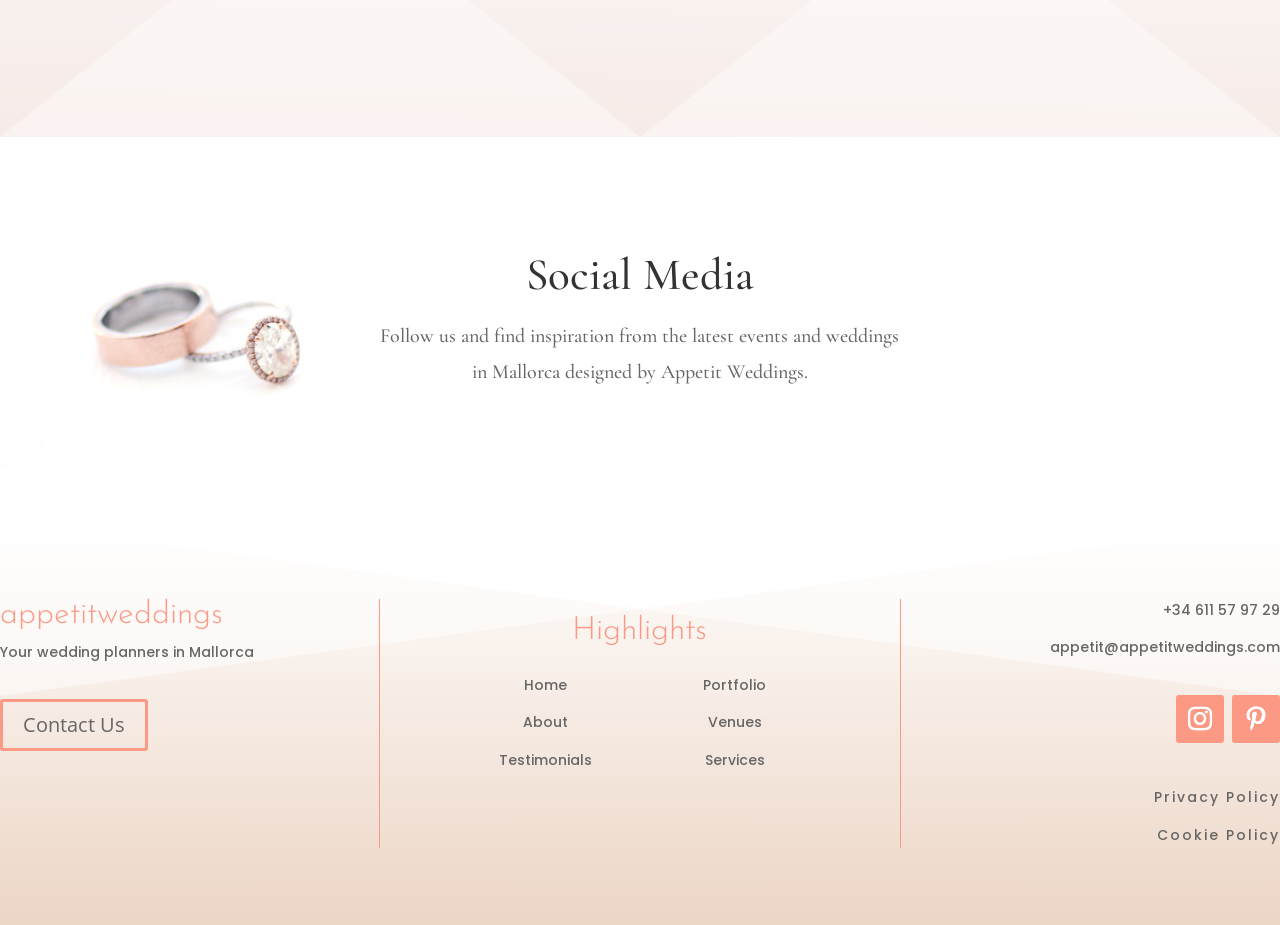From the webpage screenshot, predict the bounding box coordinates (top-left x, top-left y, bottom-right x, bottom-right y) for the UI element described here: Cookie Policy

[0.904, 0.892, 1.0, 0.914]